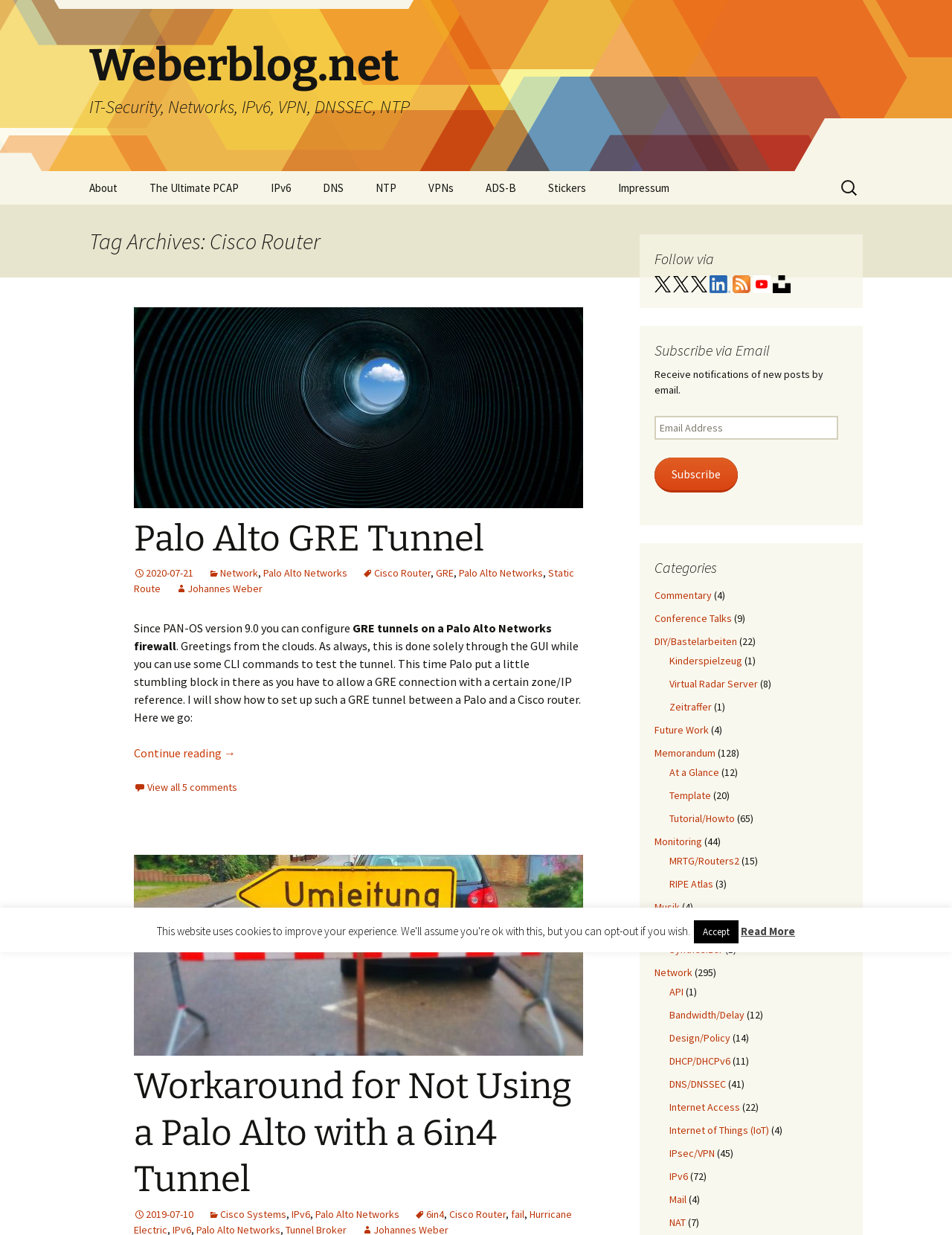From the given element description: "Tutorial/Howto", find the bounding box for the UI element. Provide the coordinates as four float numbers between 0 and 1, in the order [left, top, right, bottom].

[0.703, 0.657, 0.772, 0.668]